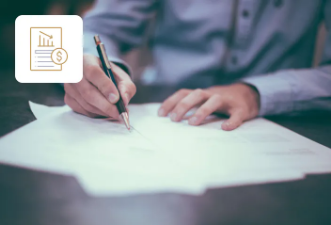What is the significance of the icon in the corner?
Using the information from the image, answer the question thoroughly.

The icon in the corner of the image depicts financial charts and documents, which underscores the financial aspects of legal services provided by Bull City Legal Services, particularly in the realm of Employment Law.